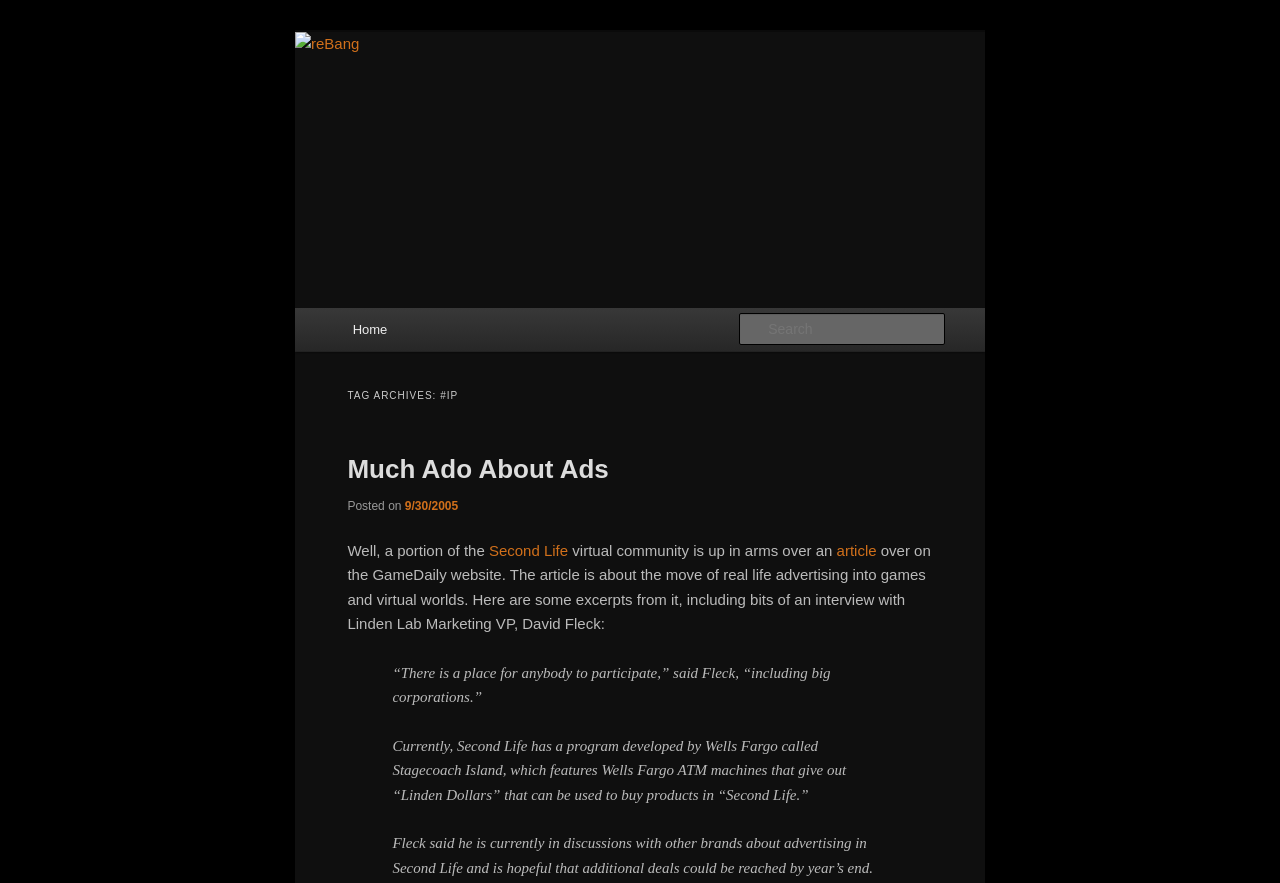Who is the Marketing VP of Linden Lab mentioned in the article?
Give a detailed response to the question by analyzing the screenshot.

I found the answer by reading the text content of the webpage, specifically the sentence '...including bits of an interview with Linden Lab Marketing VP, David Fleck:' which mentions the name of the Marketing VP.